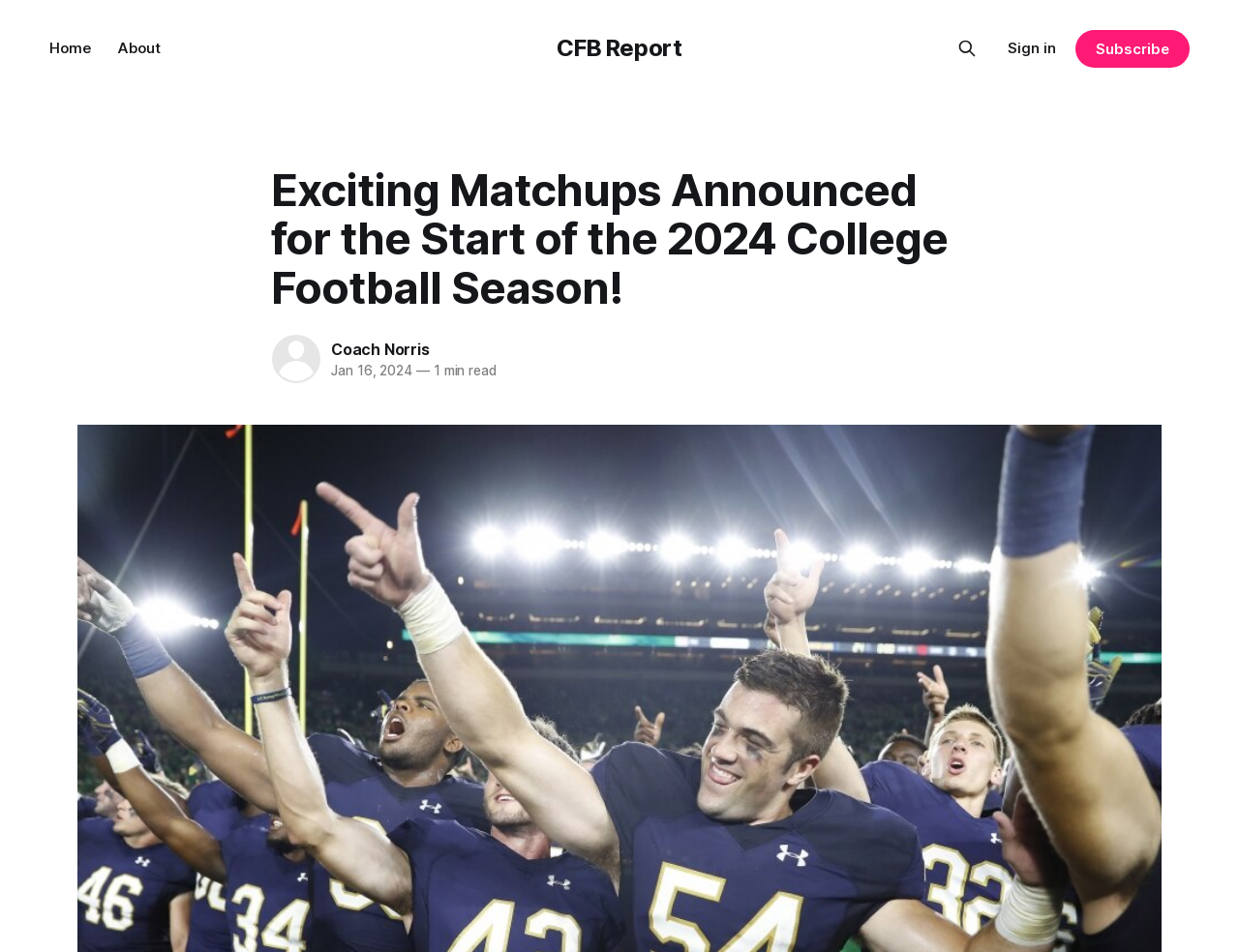Describe the webpage in detail, including text, images, and layout.

The webpage appears to be an article about exciting matchups in the 2024 college football season. At the top, there are several links, including "CFB Report", "Home", and "About", positioned horizontally and aligned to the left. To the right of these links, there is a search button with a small magnifying glass icon. Further to the right, there are links to "Sign in" and "Subscribe".

Below these top-level elements, the main content of the article begins. The title "Exciting Matchups Announced for the Start of the 2024 College Football Season!" is prominently displayed. Below the title, there is a section with a link and an image, which appears to be a thumbnail or a preview of the article's content.

The article then proceeds to discuss Coach Norris, with a heading and a link to more information about the coach. The publication date of the article, "Jan 16, 2024", is displayed along with an estimate of the reading time, "1 min read".